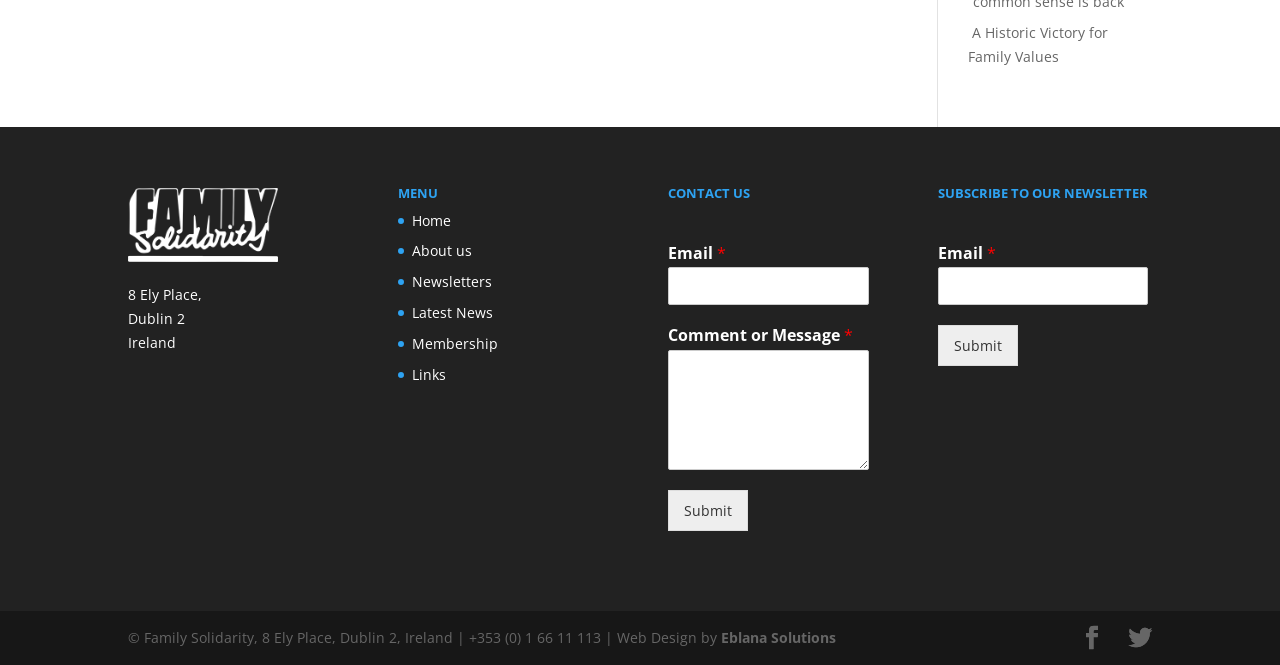Find the UI element described as: "Lion’s Park washroom project completion" and predict its bounding box coordinates. Ensure the coordinates are four float numbers between 0 and 1, [left, top, right, bottom].

None